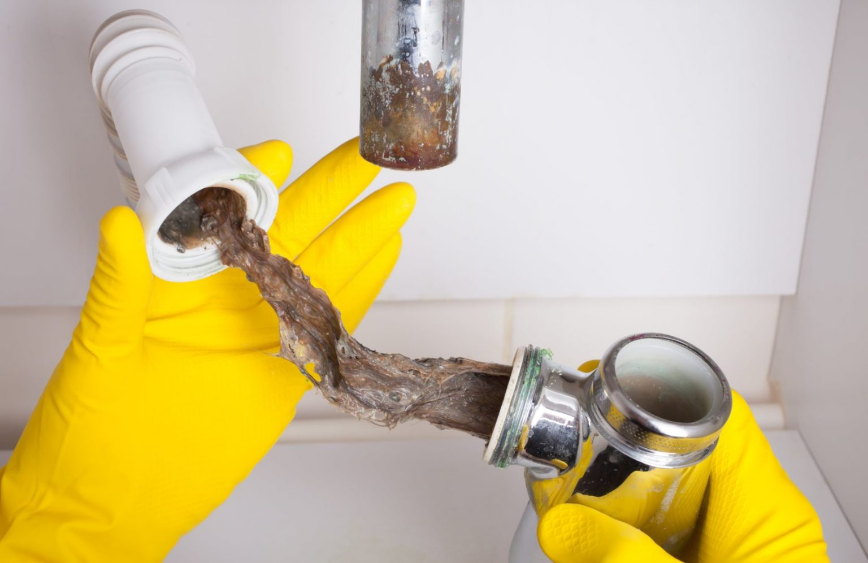What is recommended for initial unclogging efforts?
Answer the question with detailed information derived from the image.

According to the accompanying advice text, using a household plunger is recommended for initial unclogging efforts. This is because a plunger can effectively dislodge clogs before more invasive methods are attempted, making it a fundamental tool in home plumbing maintenance.